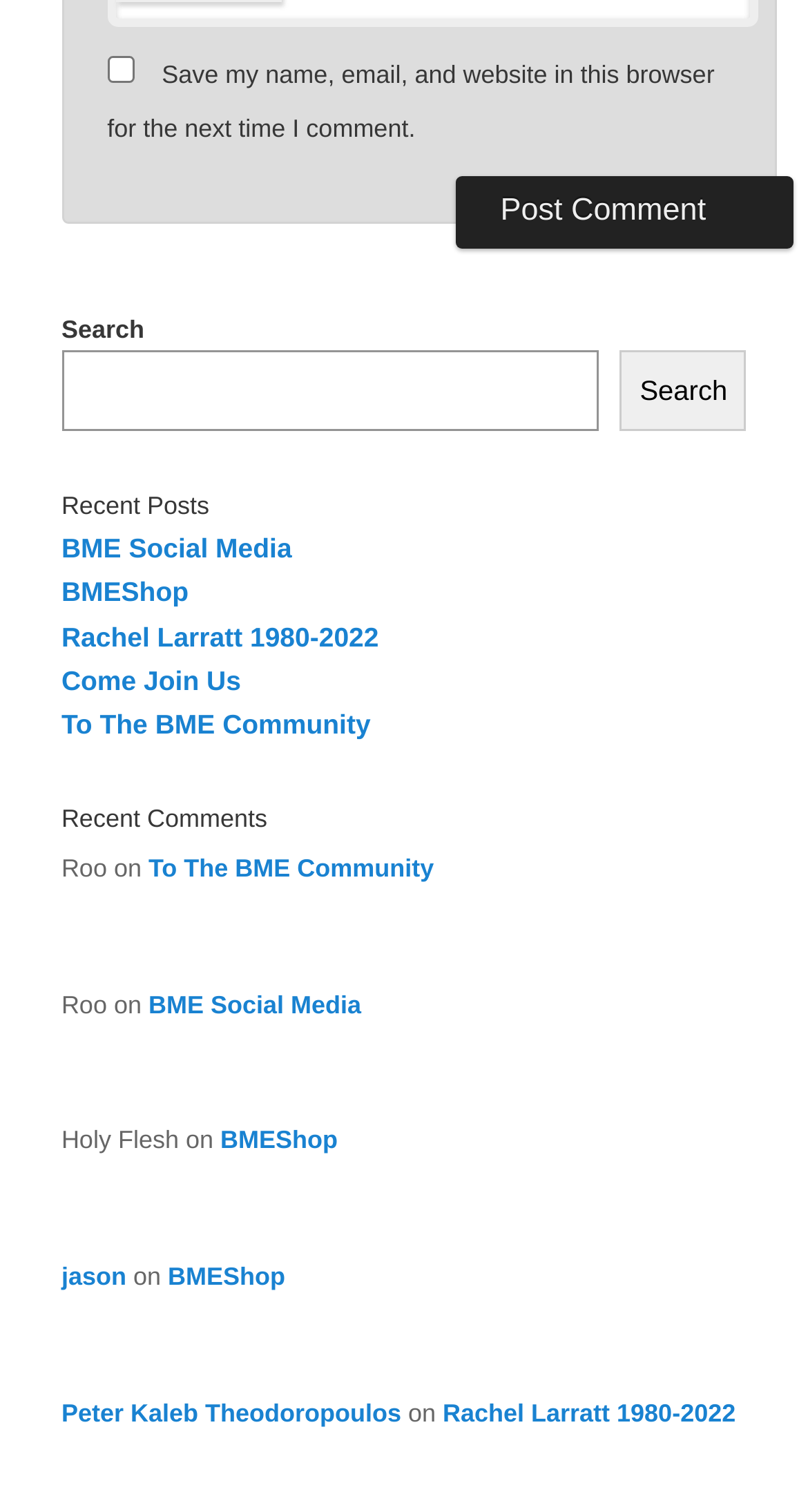Please identify the bounding box coordinates of the area that needs to be clicked to follow this instruction: "Post a comment".

[0.563, 0.117, 0.981, 0.164]